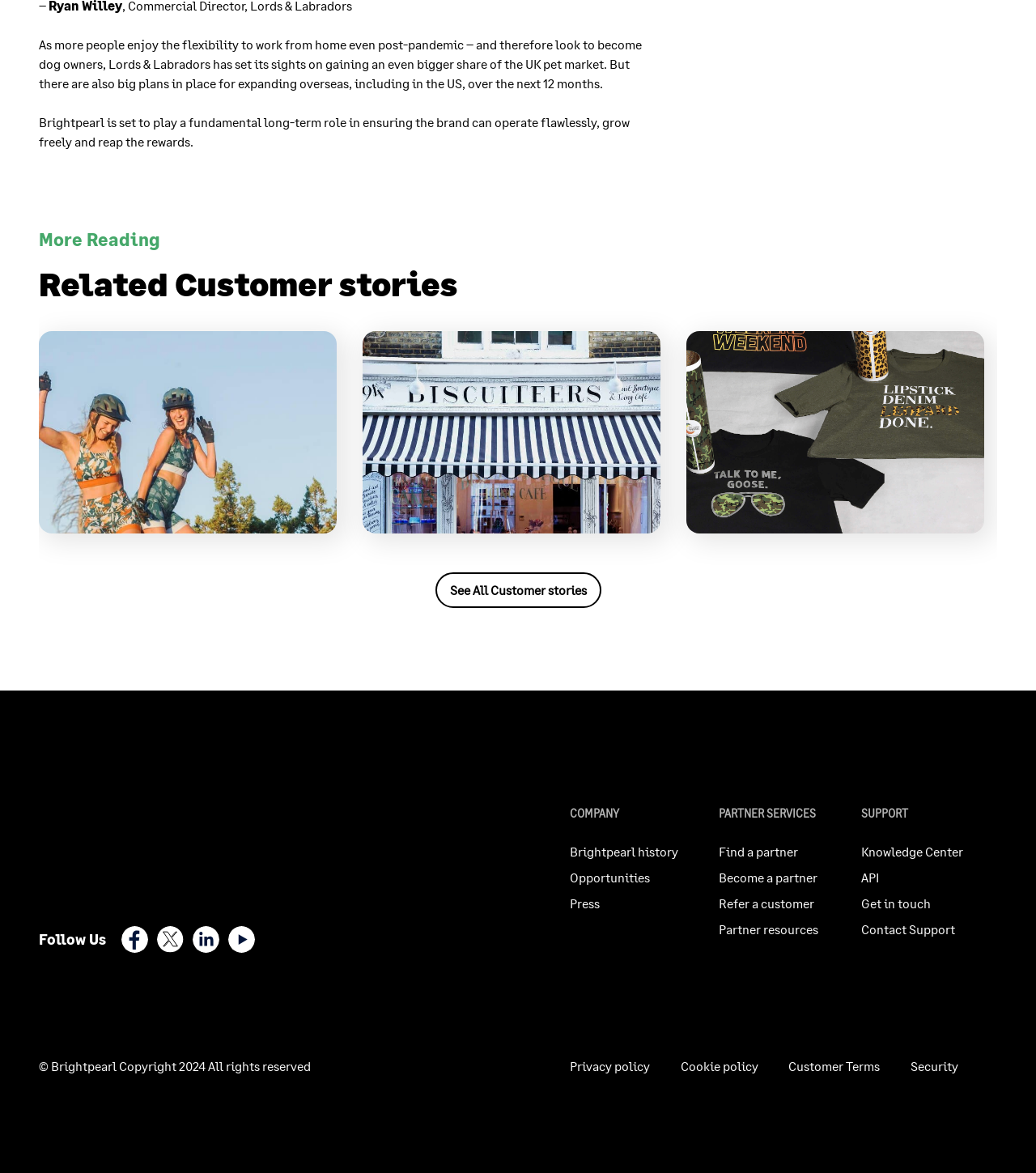Please identify the bounding box coordinates of the area I need to click to accomplish the following instruction: "Read more about Brightpearl history".

[0.55, 0.719, 0.655, 0.732]